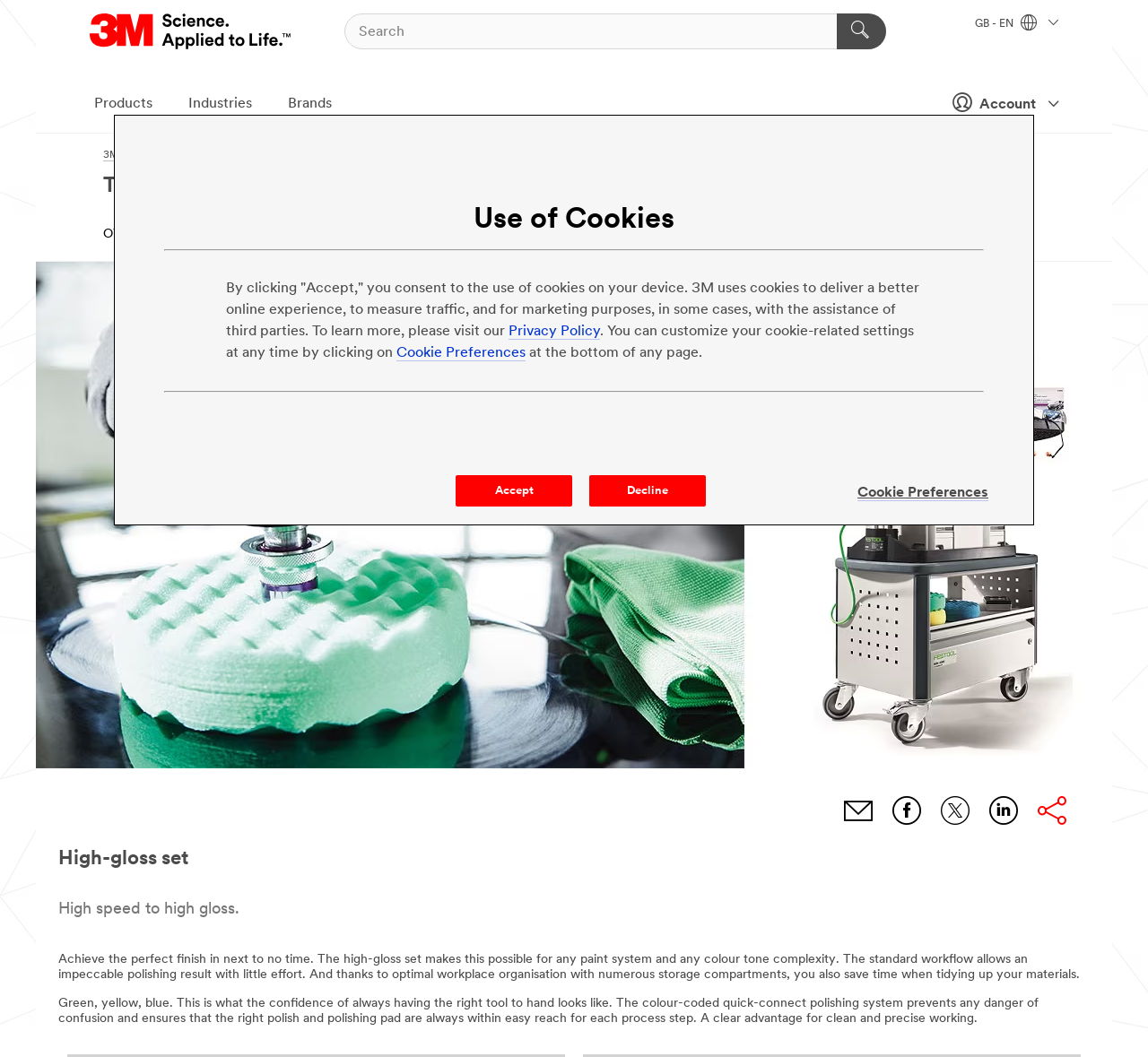Please specify the coordinates of the bounding box for the element that should be clicked to carry out this instruction: "Click the 3M Logo". The coordinates must be four float numbers between 0 and 1, formatted as [left, top, right, bottom].

[0.078, 0.013, 0.256, 0.047]